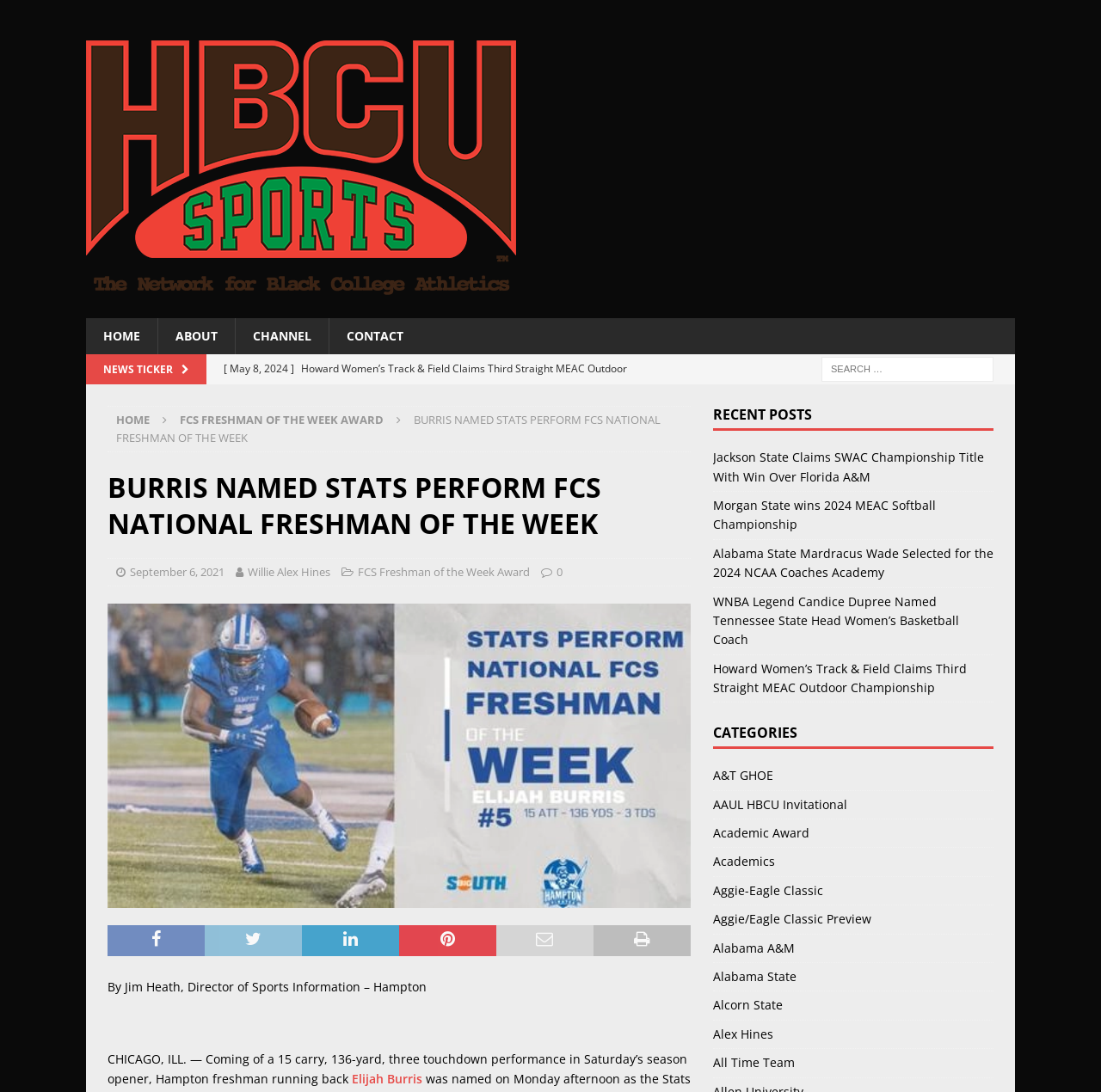How many recent posts are listed? Refer to the image and provide a one-word or short phrase answer.

5